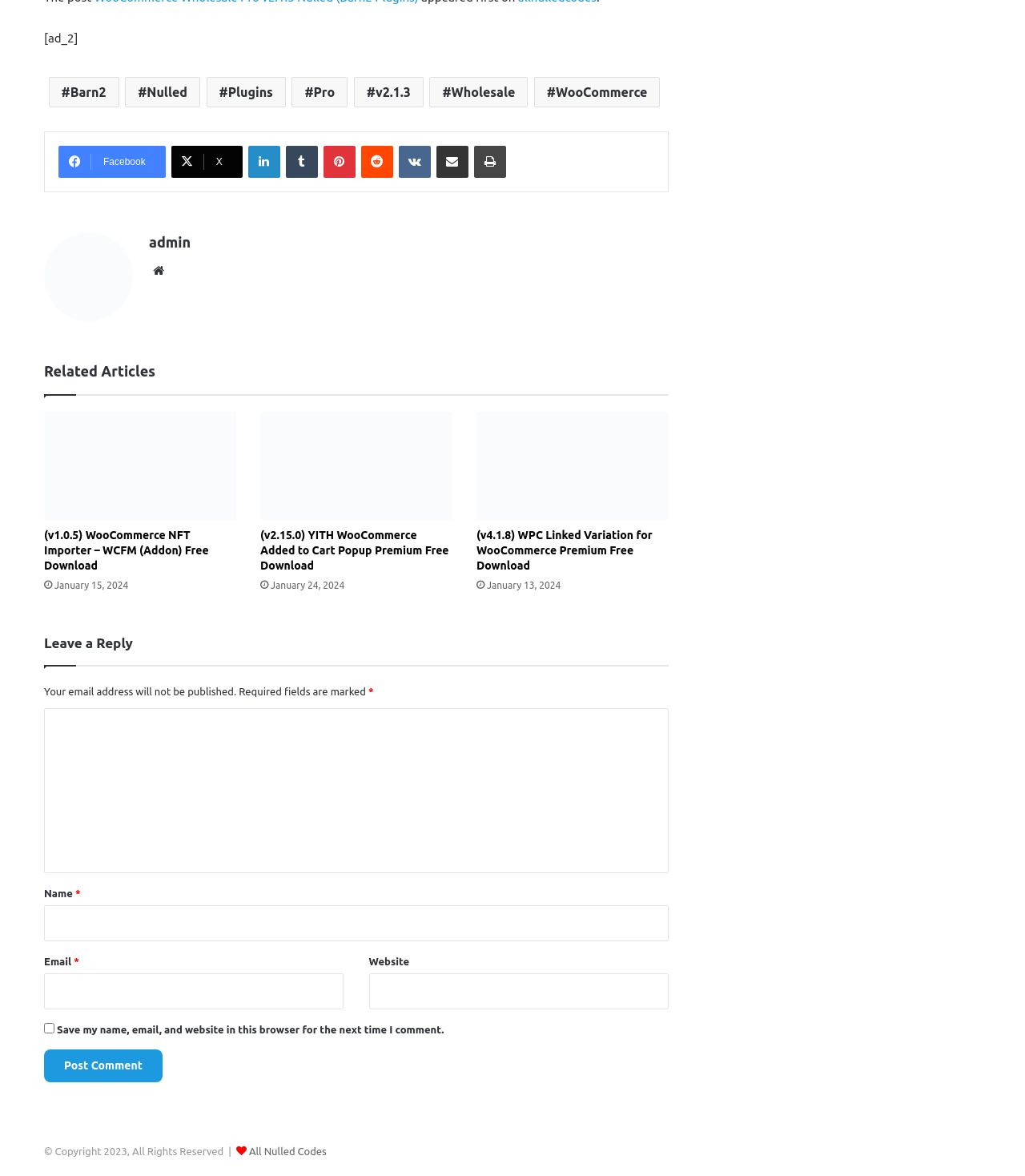Given the element description: "parent_node: Email * aria-describedby="email-notes" name="email"", predict the bounding box coordinates of the UI element it refers to, using four float numbers between 0 and 1, i.e., [left, top, right, bottom].

[0.043, 0.828, 0.335, 0.858]